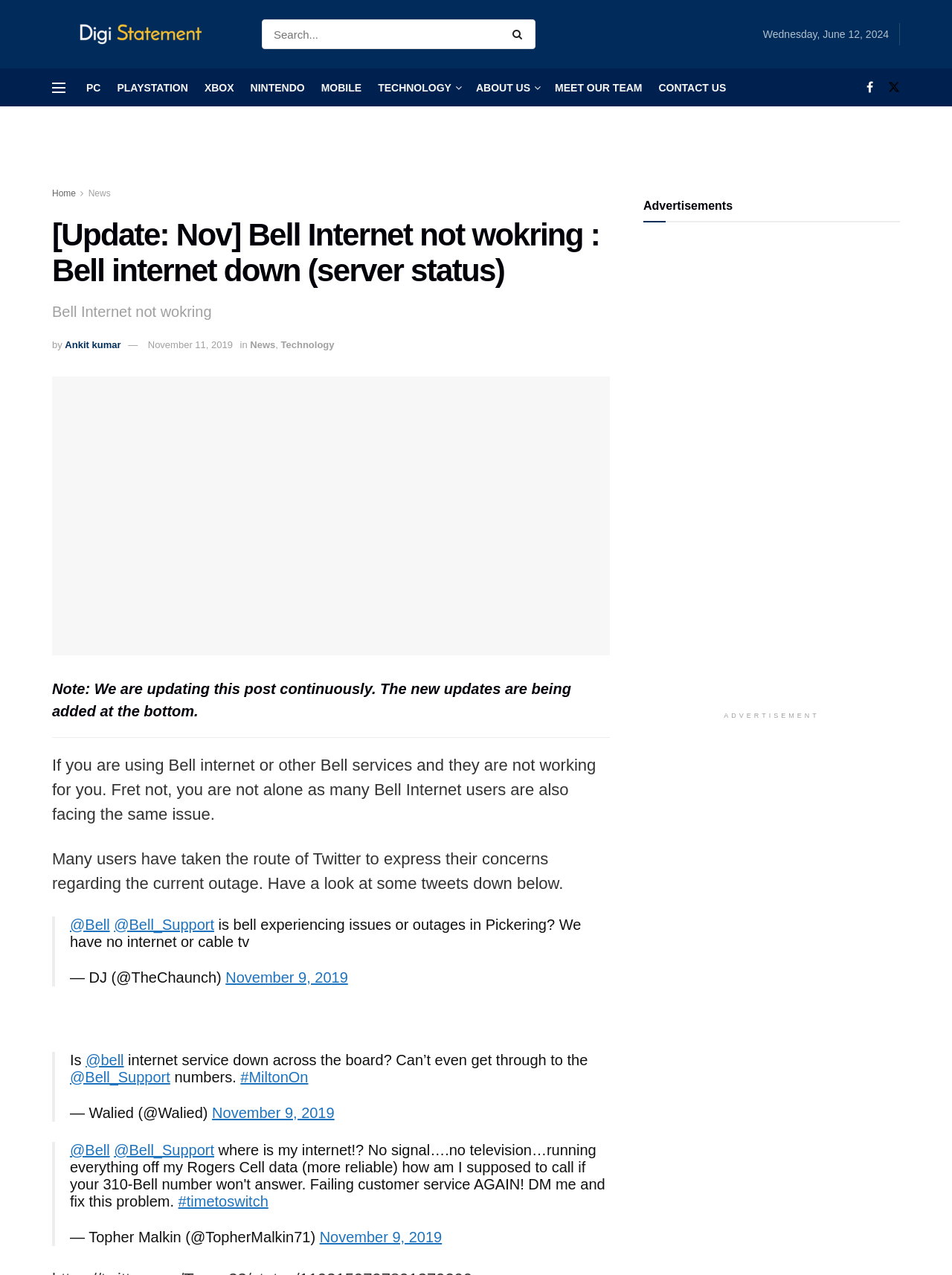Please find the bounding box for the UI component described as follows: "November 9, 2019".

[0.336, 0.964, 0.464, 0.977]